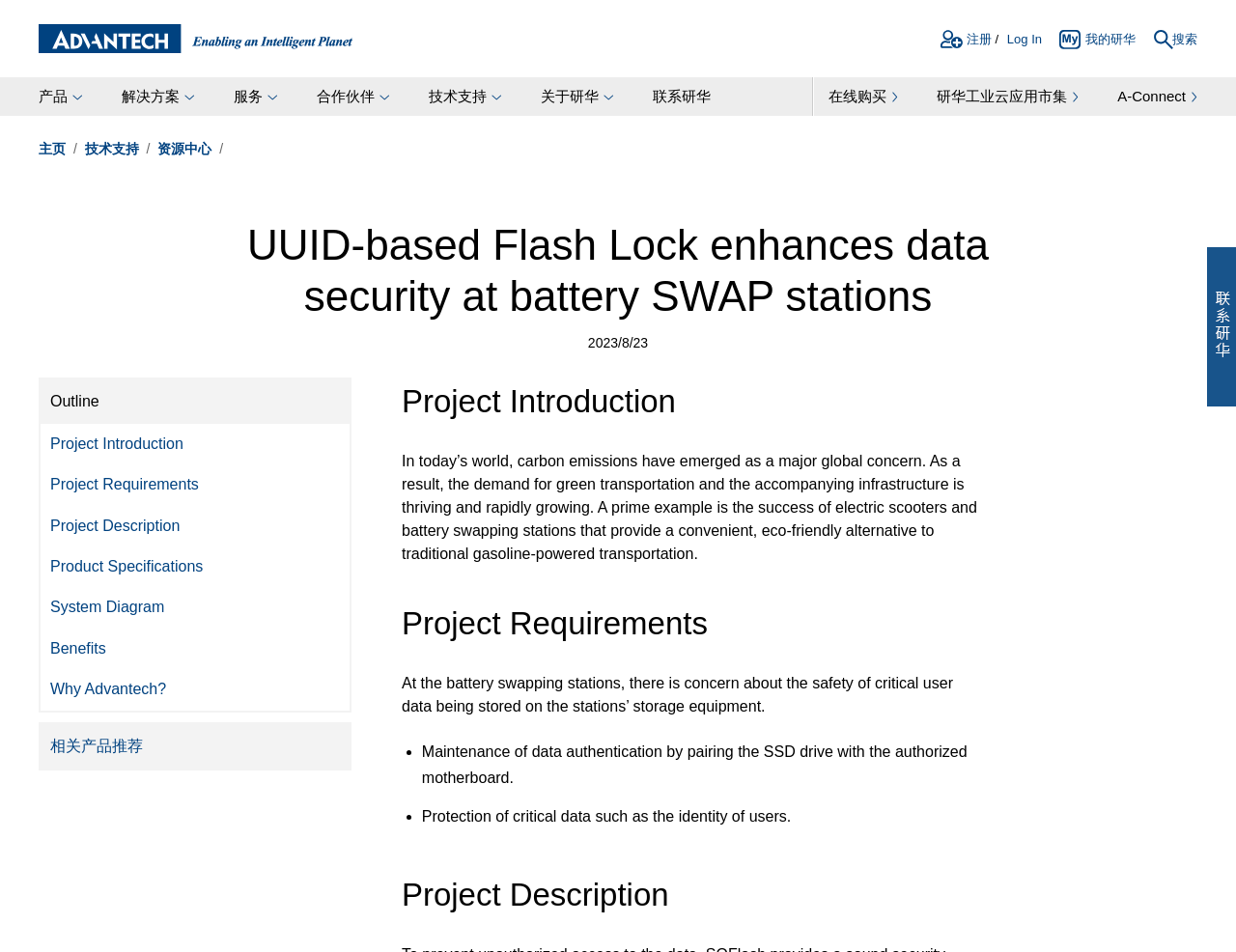Indicate the bounding box coordinates of the element that needs to be clicked to satisfy the following instruction: "View recent posts". The coordinates should be four float numbers between 0 and 1, i.e., [left, top, right, bottom].

None